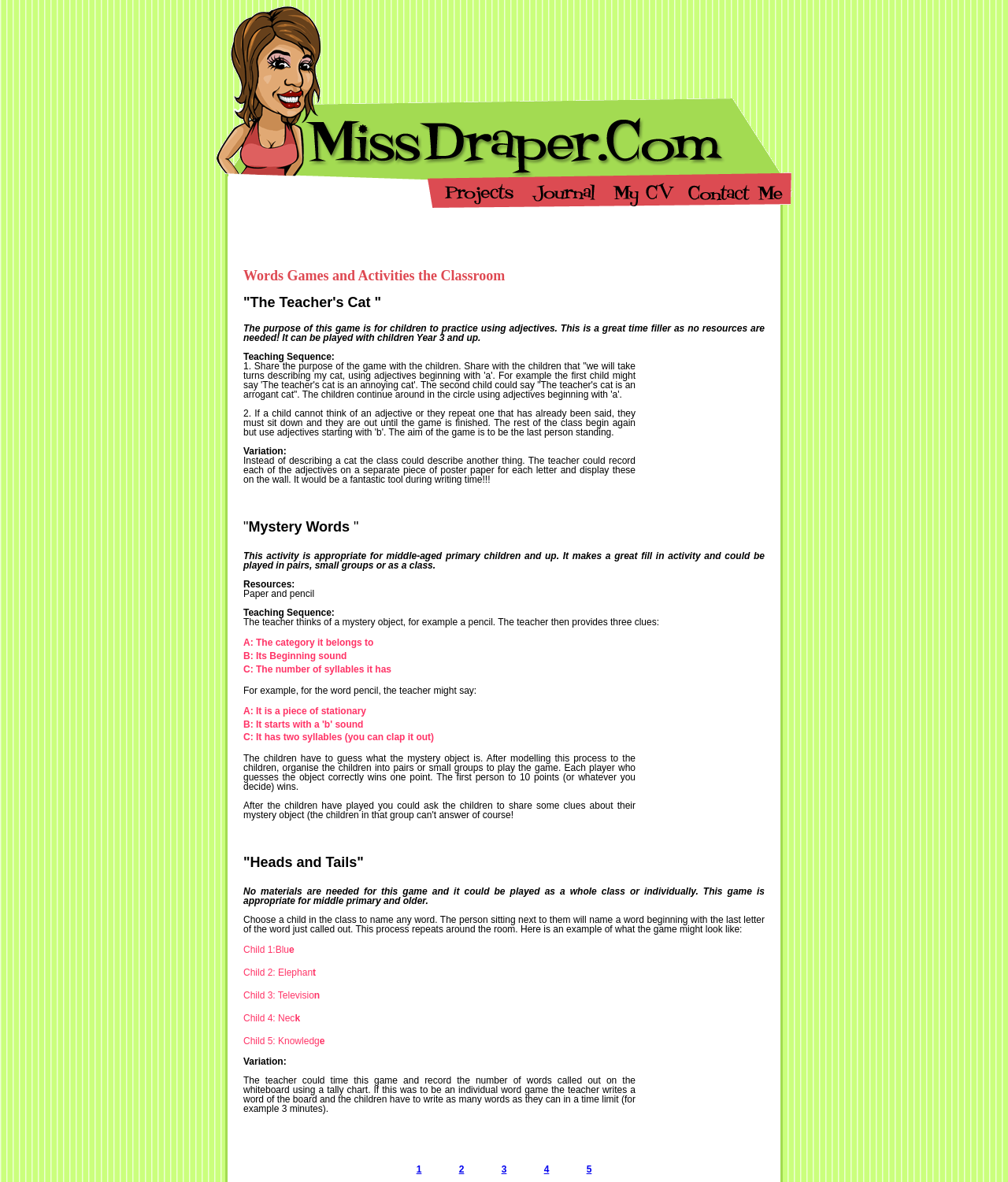How many syllables does the word 'pencil' have?
Please provide a detailed and thorough answer to the question.

According to the example provided in the 'Mystery Words' game, the teacher says 'C: It has two syllables (you can clap it out)' when describing the word 'pencil'.